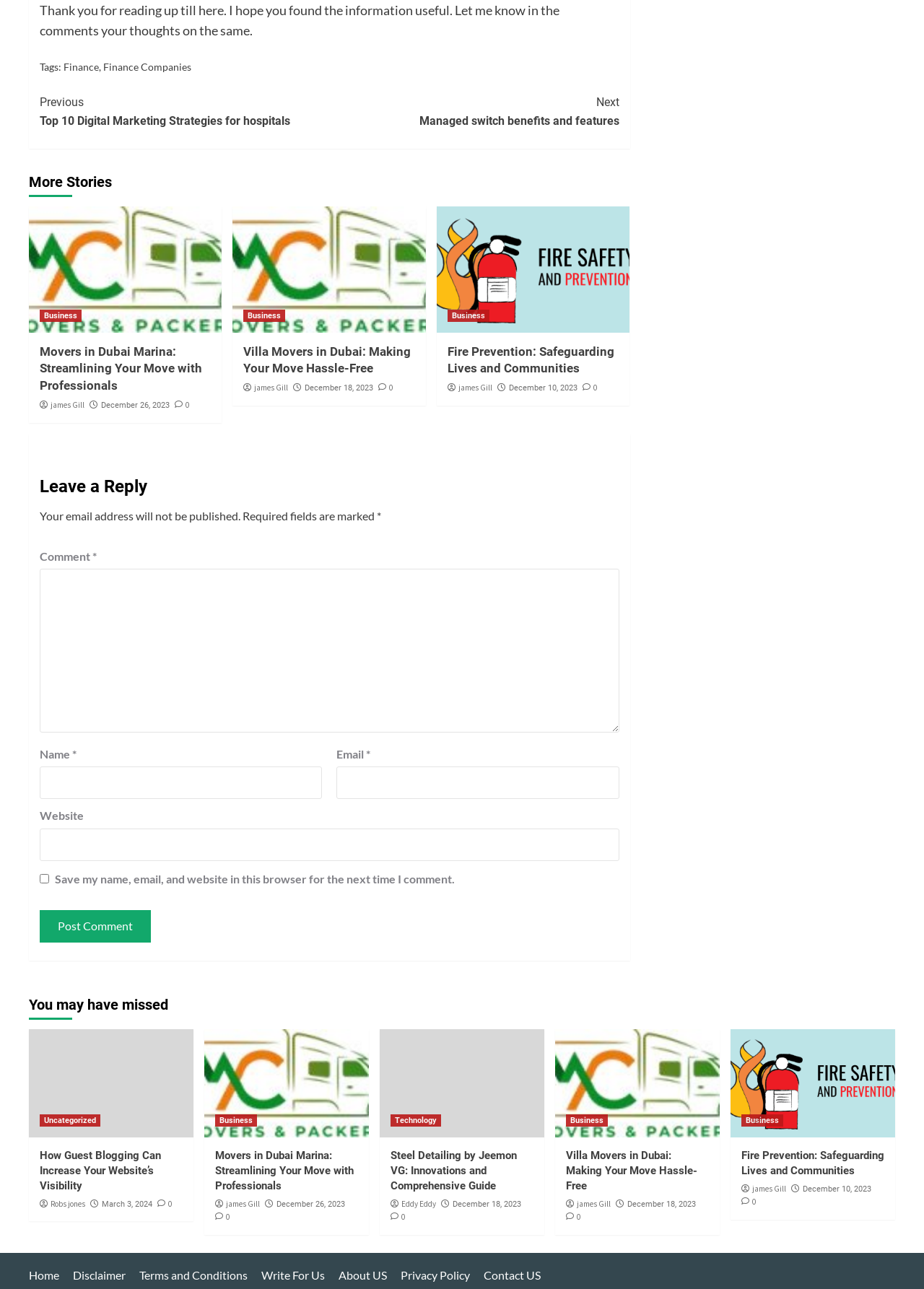What type of content is displayed in the 'You may have missed' section?
Using the visual information, respond with a single word or phrase.

Blog posts